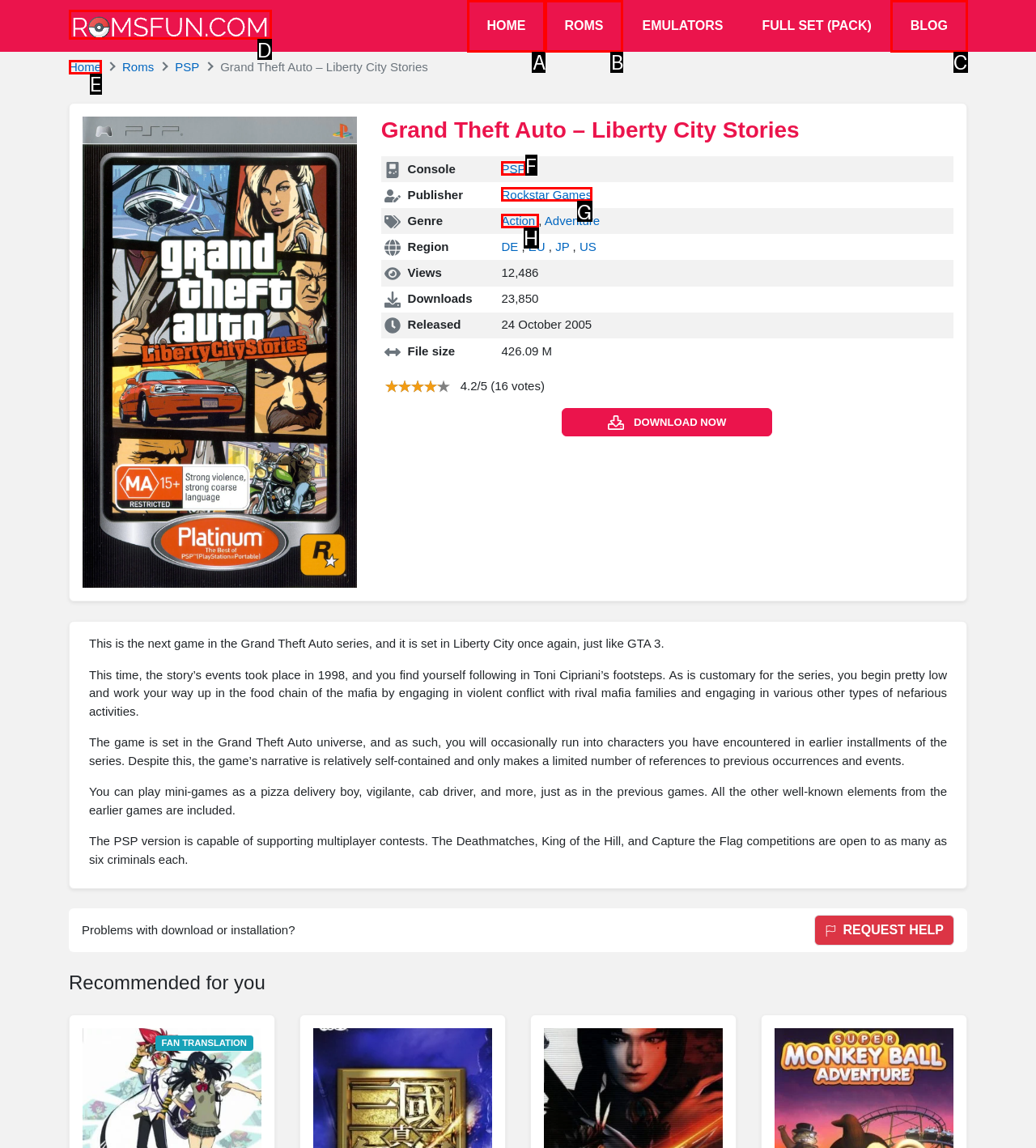Select the correct option based on the description: Roms
Answer directly with the option’s letter.

B